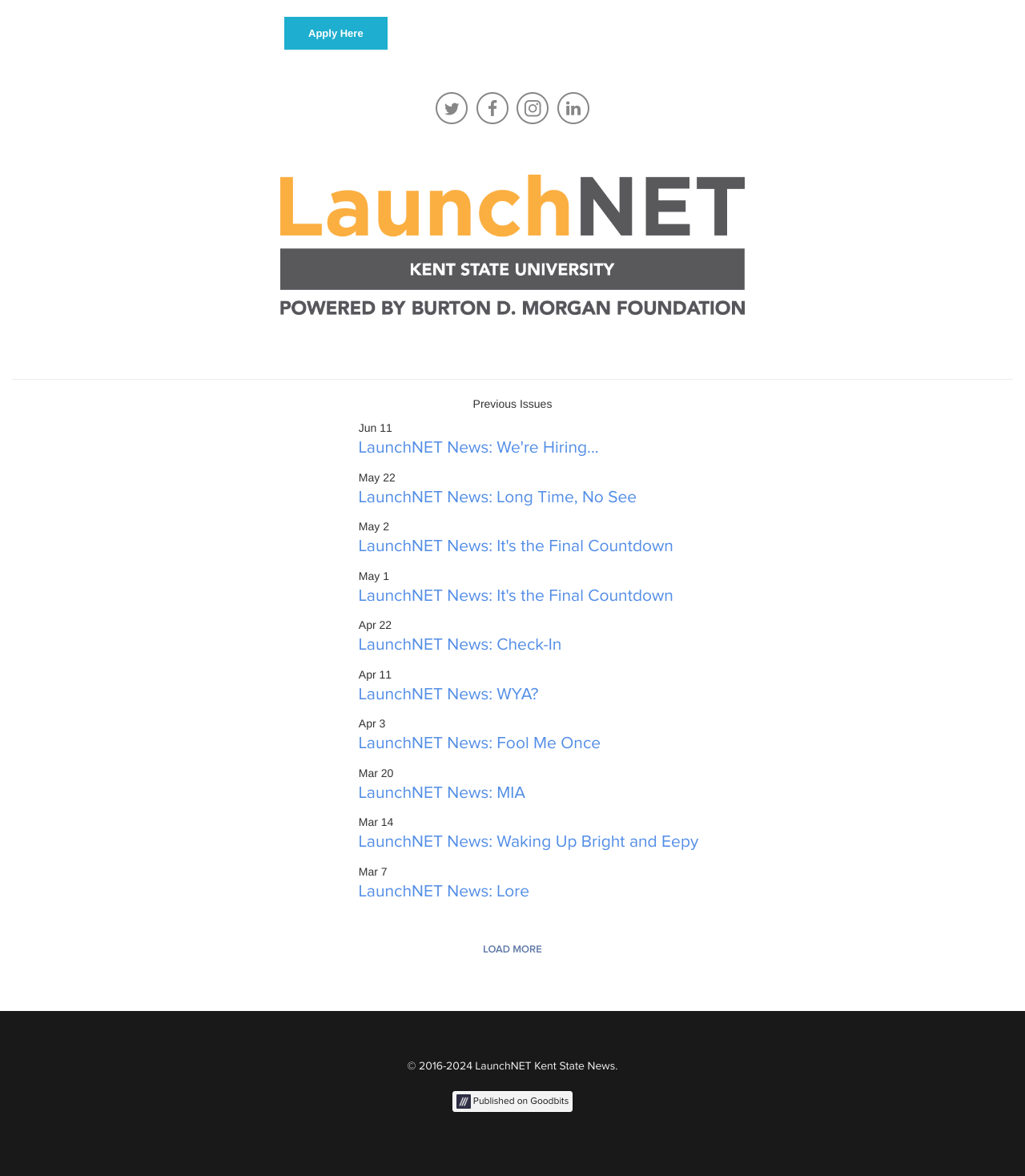How many news articles are listed on this page?
Refer to the screenshot and deliver a thorough answer to the question presented.

By counting the number of link elements with similar structures and text patterns, I found 10 news articles listed on this page, each with a date and a title.